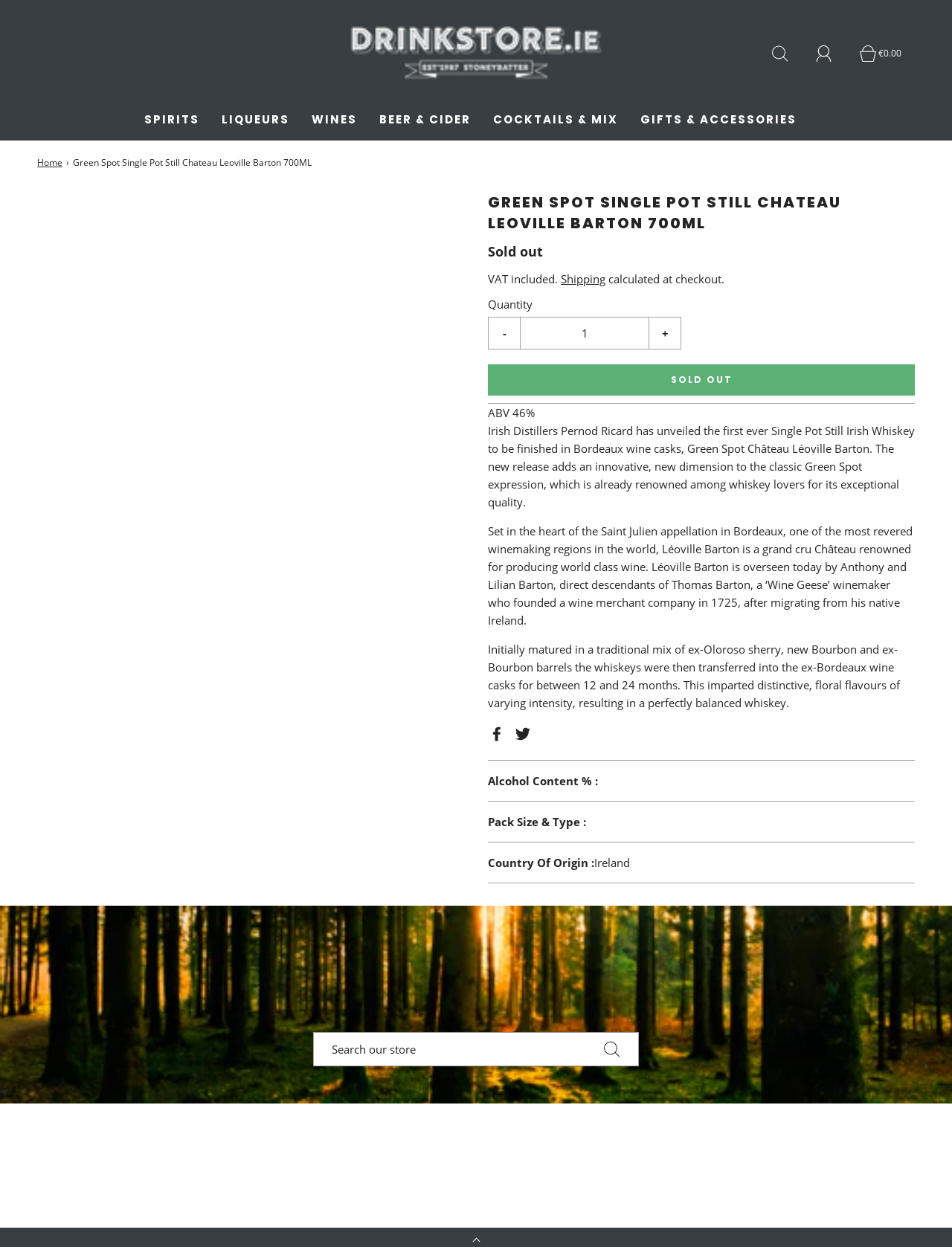Using the webpage screenshot, locate the HTML element that fits the following description and provide its bounding box: "Share on Facebook".

[0.512, 0.579, 0.536, 0.597]